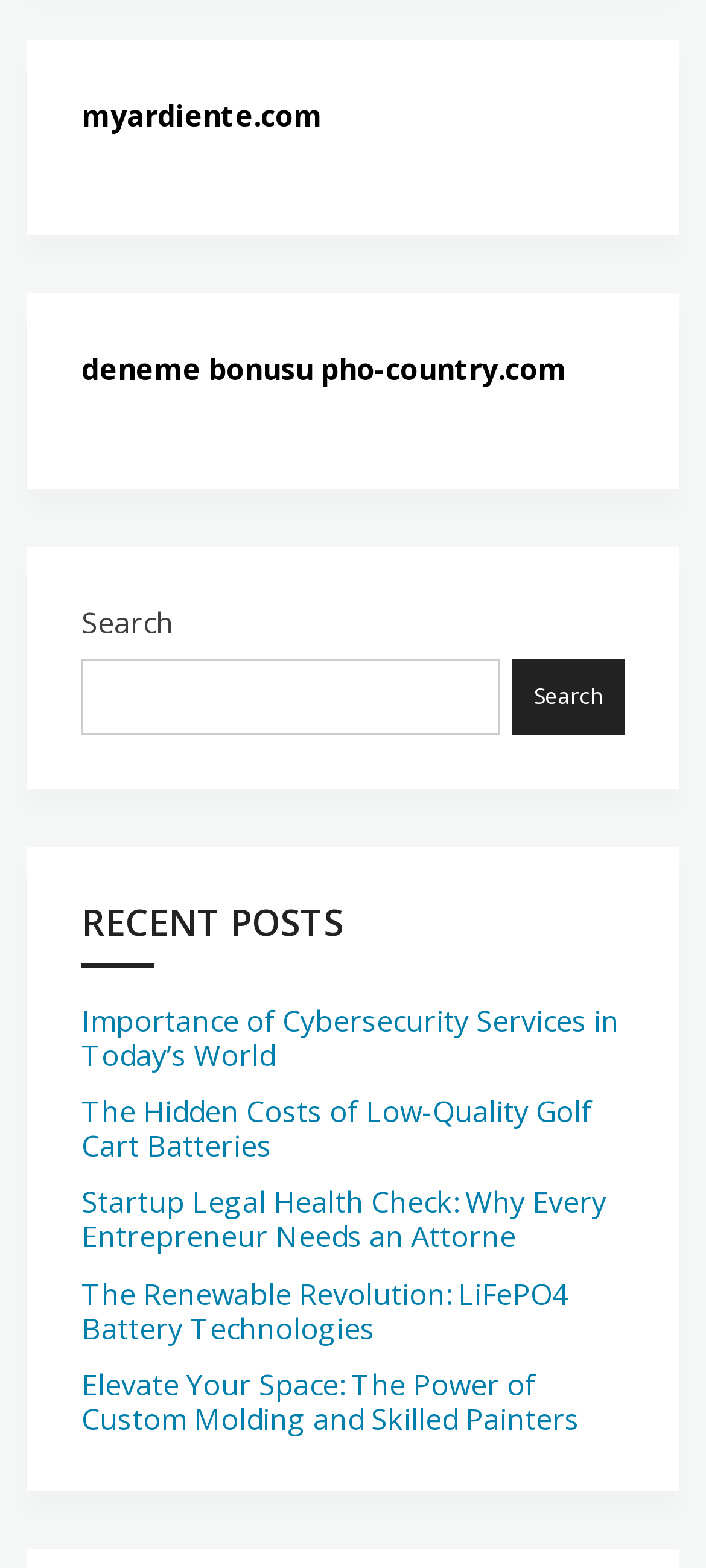What is the purpose of the search box?
Based on the image, give a concise answer in the form of a single word or short phrase.

To search posts